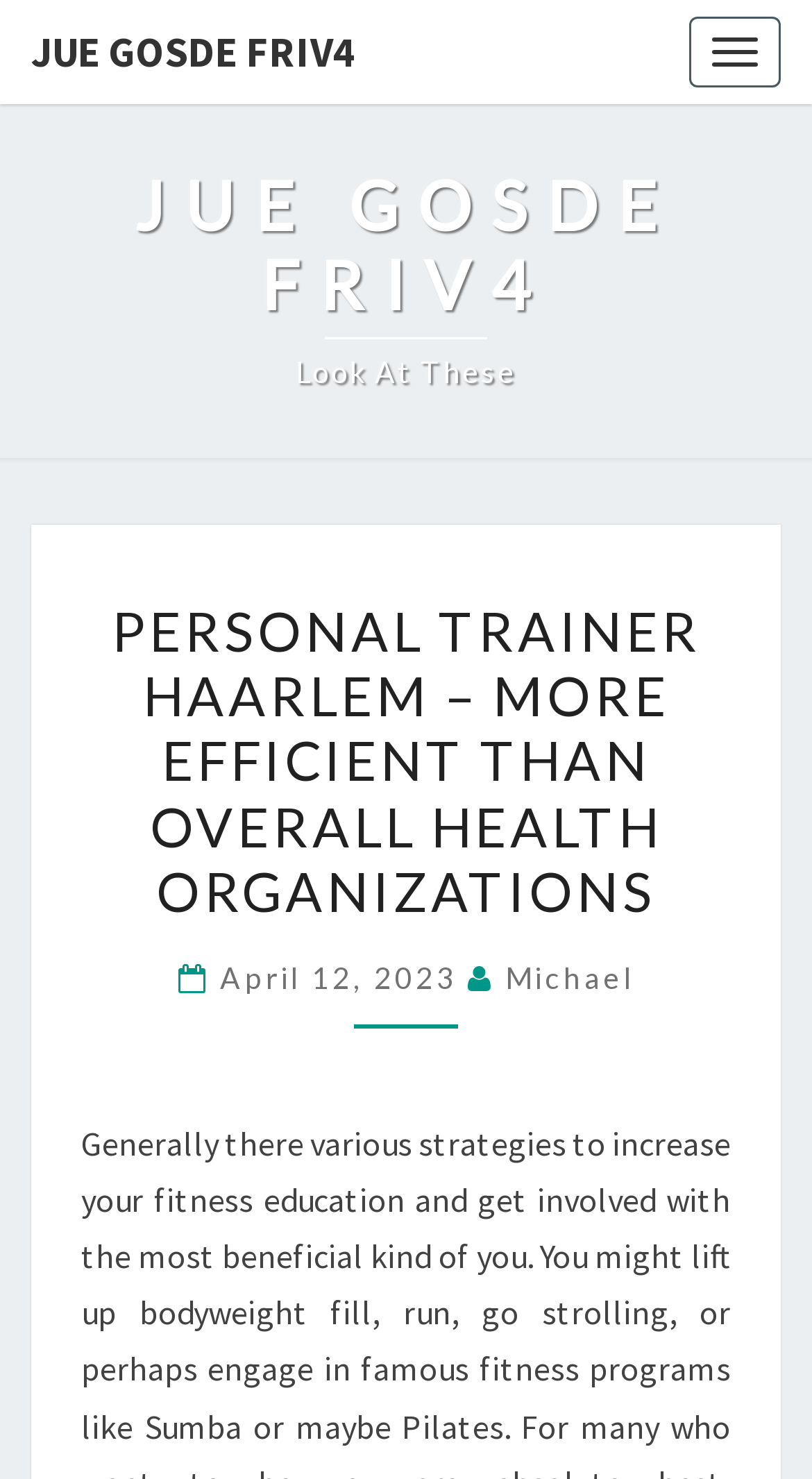What is the main topic of the webpage? Based on the image, give a response in one word or a short phrase.

Personal Trainer Haarlem